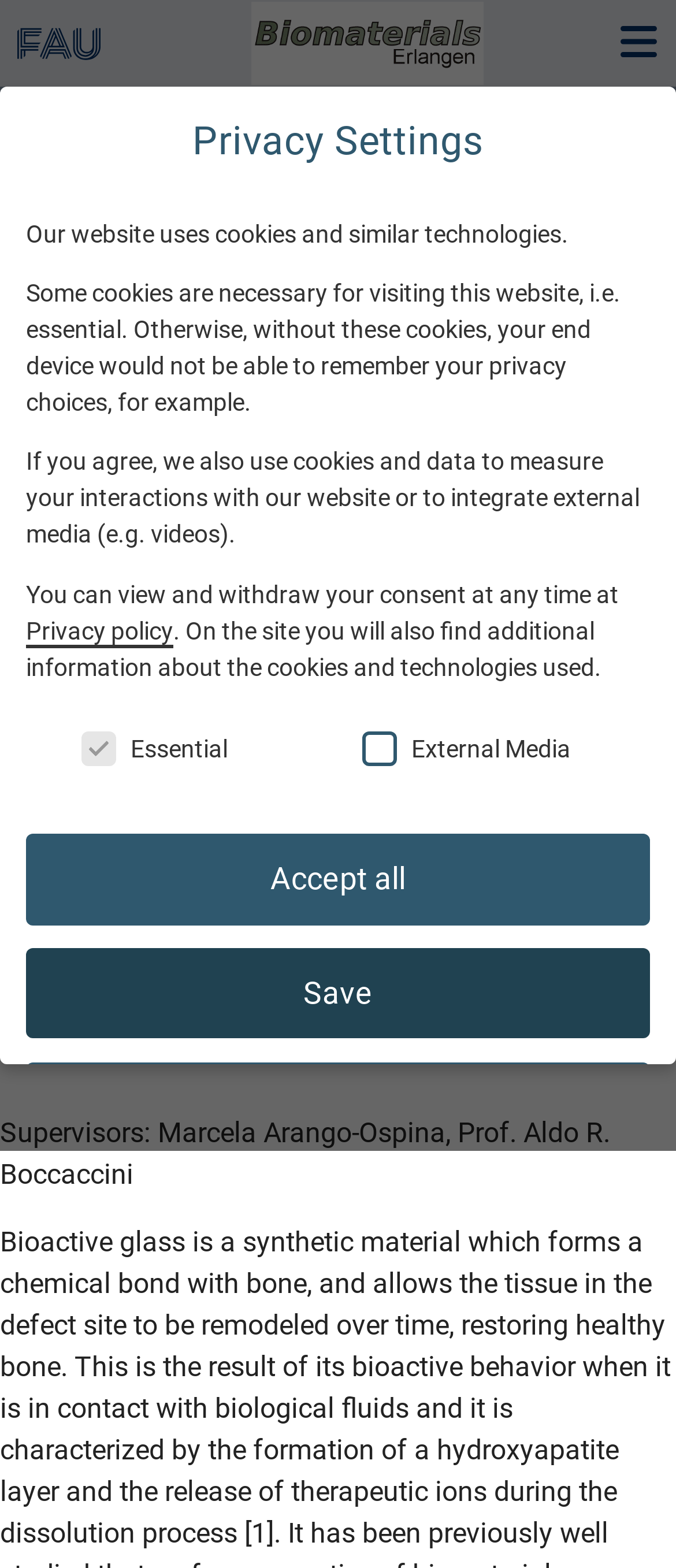What is the name of the institute?
Look at the image and provide a short answer using one word or a phrase.

Institute of Biomaterials